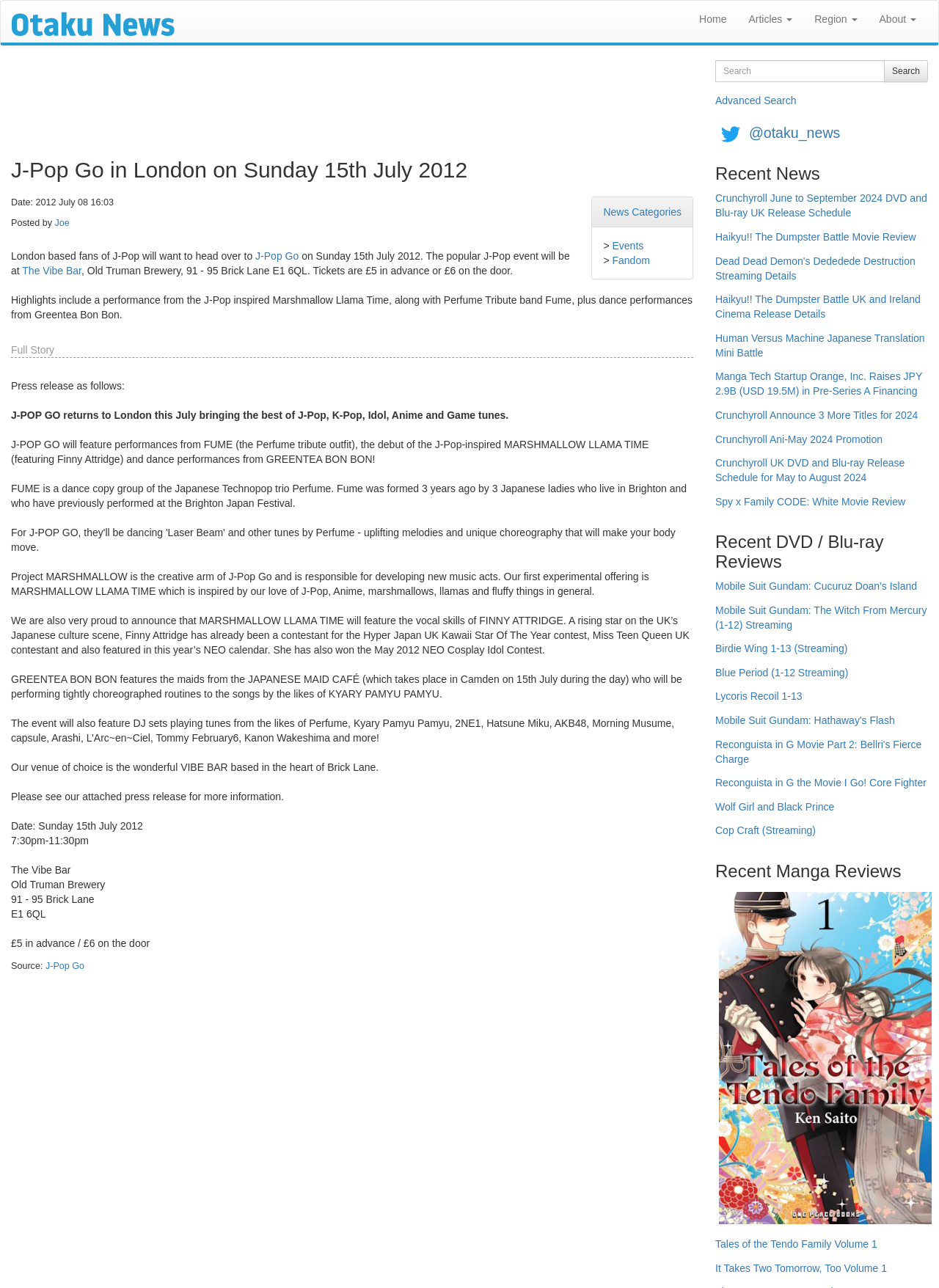Find the bounding box coordinates of the clickable region needed to perform the following instruction: "Follow Otaku News on Twitter". The coordinates should be provided as four float numbers between 0 and 1, i.e., [left, top, right, bottom].

[0.762, 0.097, 0.795, 0.109]